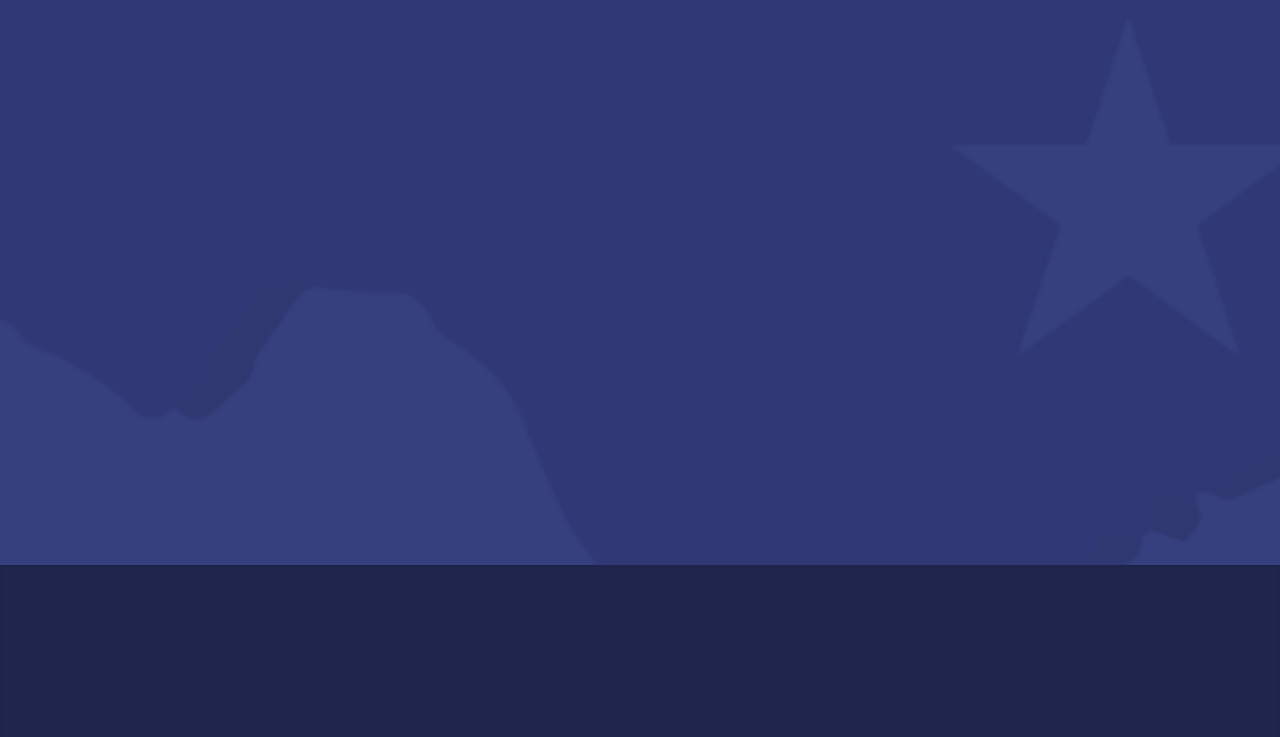Please identify the bounding box coordinates of the element on the webpage that should be clicked to follow this instruction: "Visit Brenham TX". The bounding box coordinates should be given as four float numbers between 0 and 1, formatted as [left, top, right, bottom].

[0.489, 0.323, 0.564, 0.35]